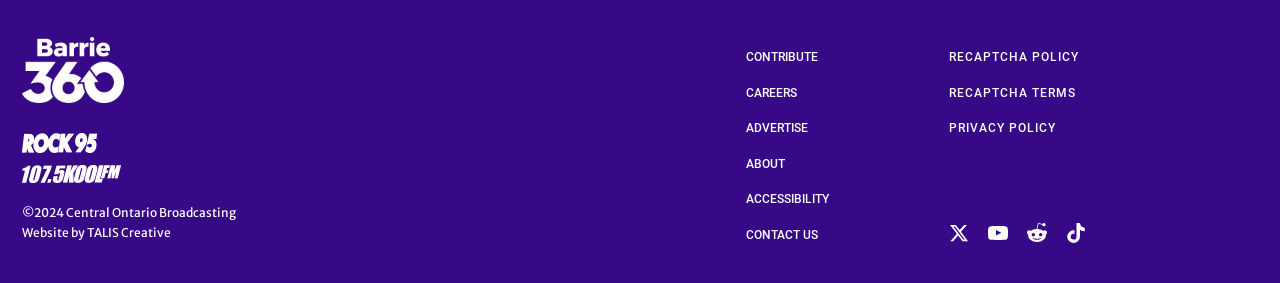Identify the bounding box coordinates for the region of the element that should be clicked to carry out the instruction: "View the 'FRAMEWORK' page". The bounding box coordinates should be four float numbers between 0 and 1, i.e., [left, top, right, bottom].

None